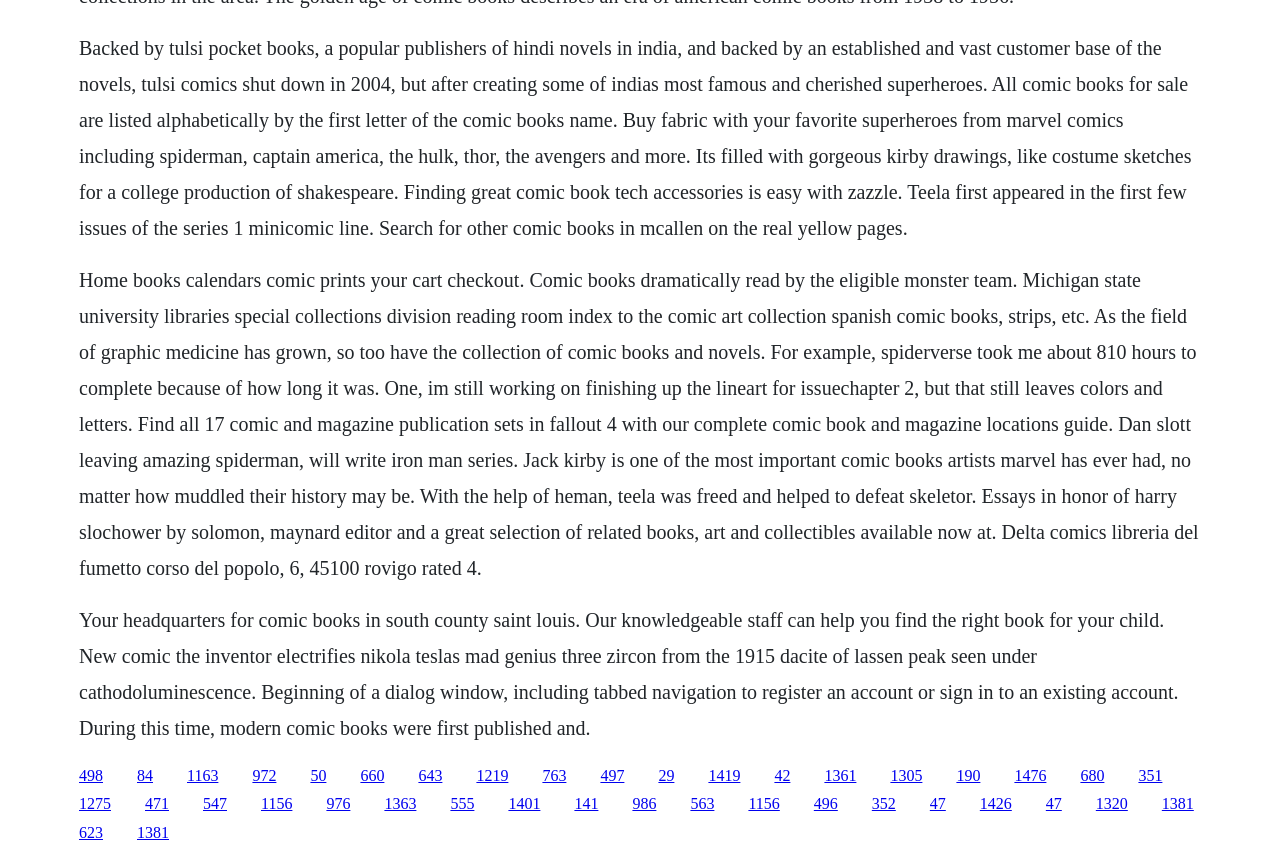Provide a brief response in the form of a single word or phrase:
What is the main topic of this webpage?

Comic books